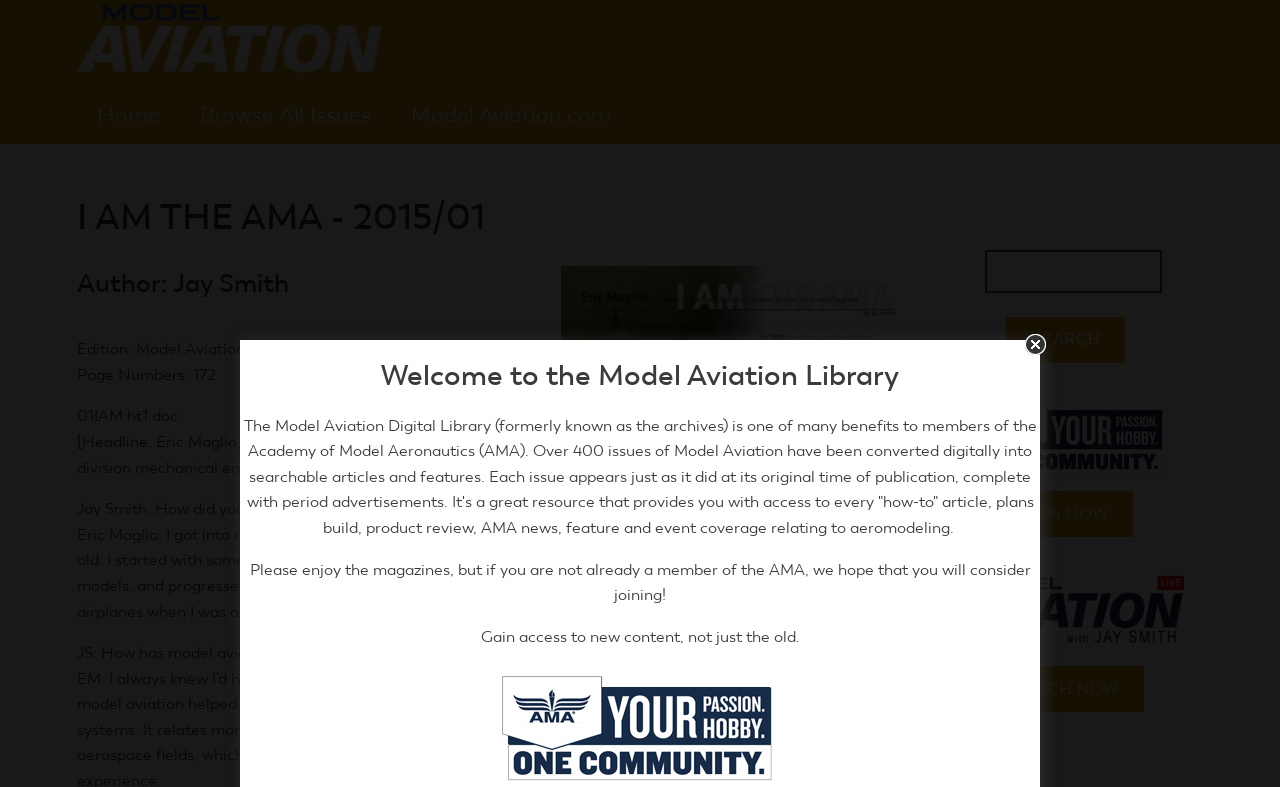Please locate the bounding box coordinates of the element that should be clicked to complete the given instruction: "Search for a term".

[0.77, 0.318, 0.908, 0.372]